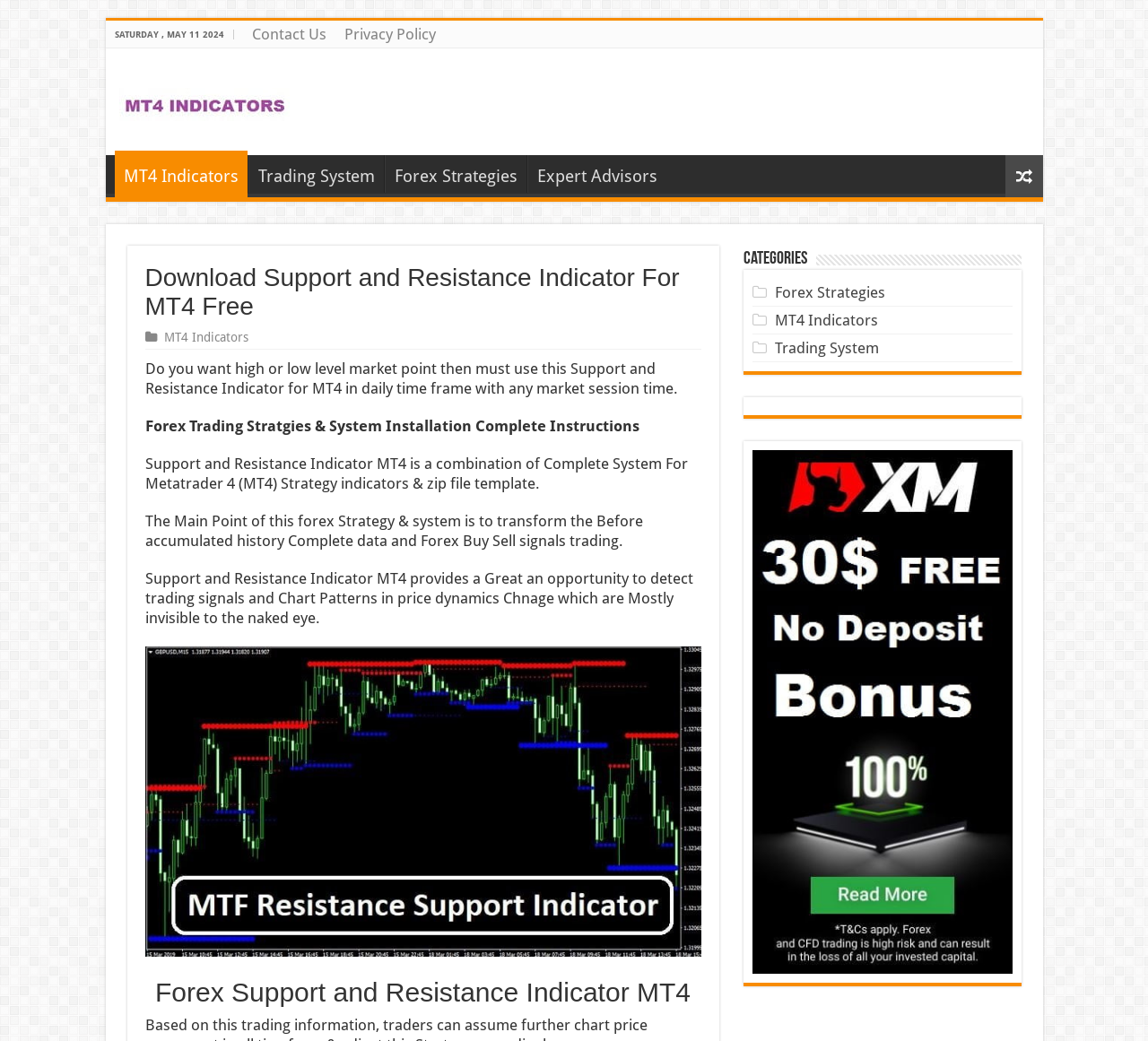What type of indicators are available on the webpage?
Please answer the question as detailed as possible.

The webpage has a heading element with a bounding box of [0.104, 0.077, 0.252, 0.119] that says 'Forex MT4 Indicators', and there are also links to 'MT4 Indicators' and 'Forex Strategies' on the webpage, indicating that these types of indicators are available.